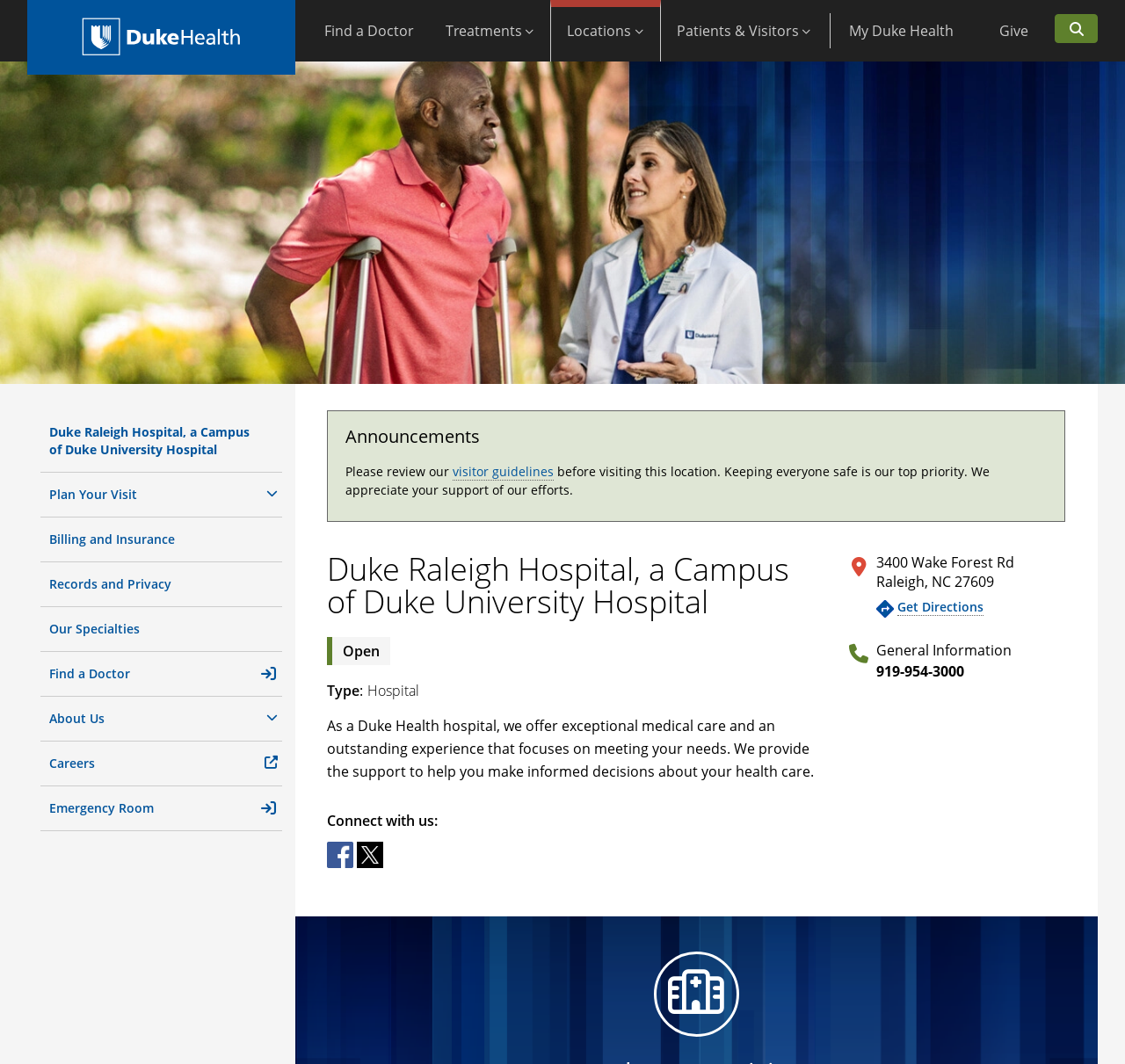Determine the bounding box coordinates of the clickable region to execute the instruction: "Check out the 'WHAT WE LIKE' section". The coordinates should be four float numbers between 0 and 1, denoted as [left, top, right, bottom].

None